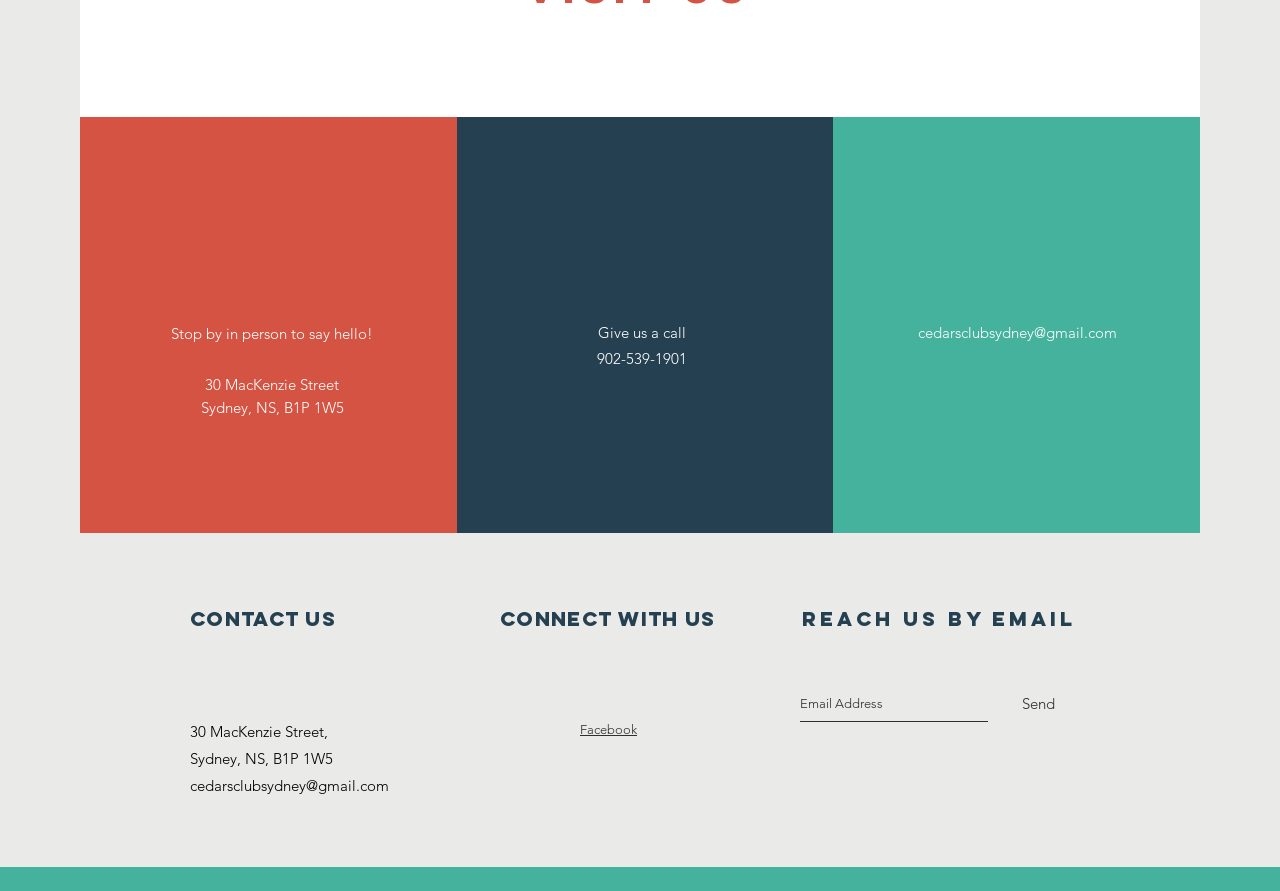Specify the bounding box coordinates (top-left x, top-left y, bottom-right x, bottom-right y) of the UI element in the screenshot that matches this description: Facebook

[0.453, 0.811, 0.498, 0.828]